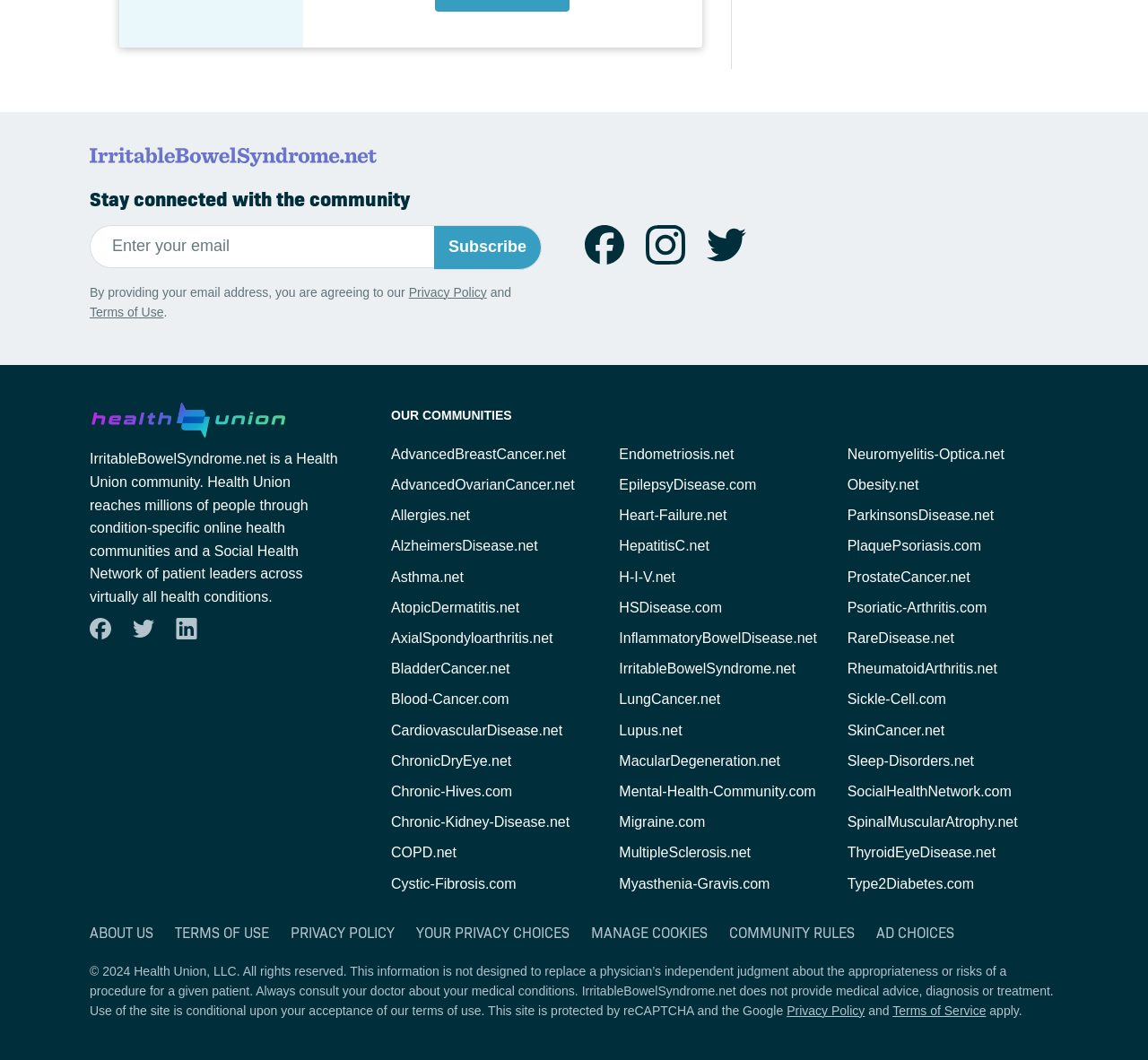Bounding box coordinates are specified in the format (top-left x, top-left y, bottom-right x, bottom-right y). All values are floating point numbers bounded between 0 and 1. Please provide the bounding box coordinate of the region this sentence describes: Terms of Use

[0.078, 0.288, 0.143, 0.301]